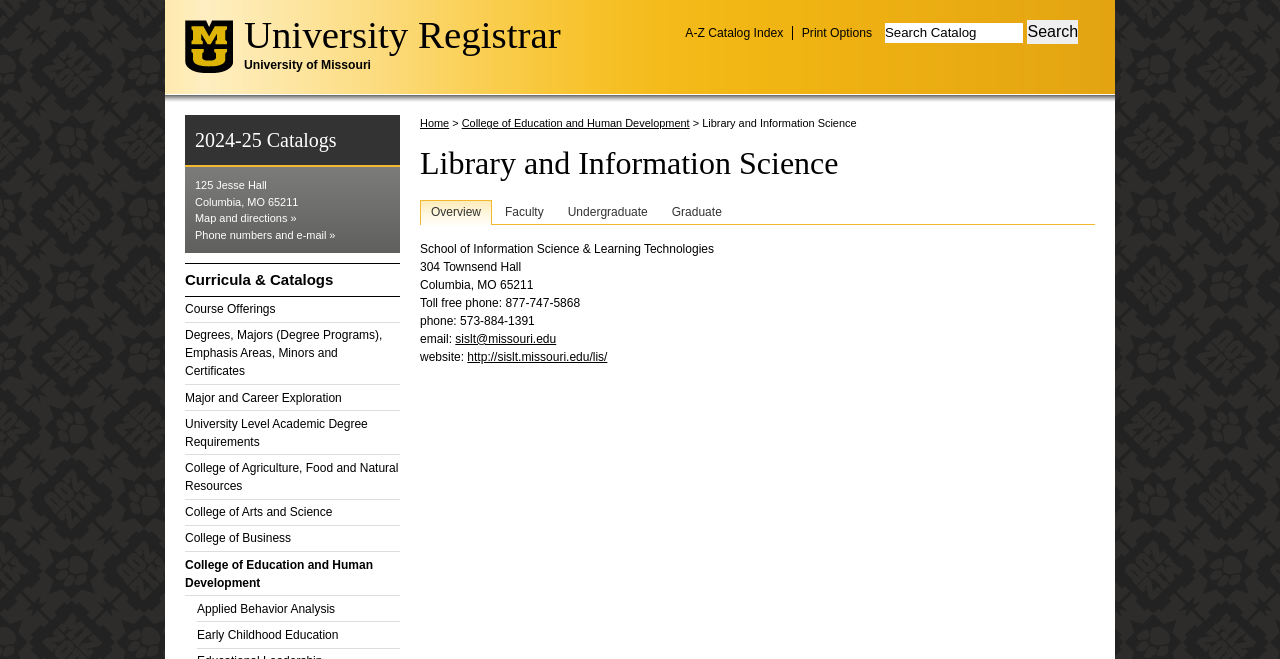Give the bounding box coordinates for the element described as: "input value="Search Catalog" name="P"".

[0.691, 0.035, 0.799, 0.065]